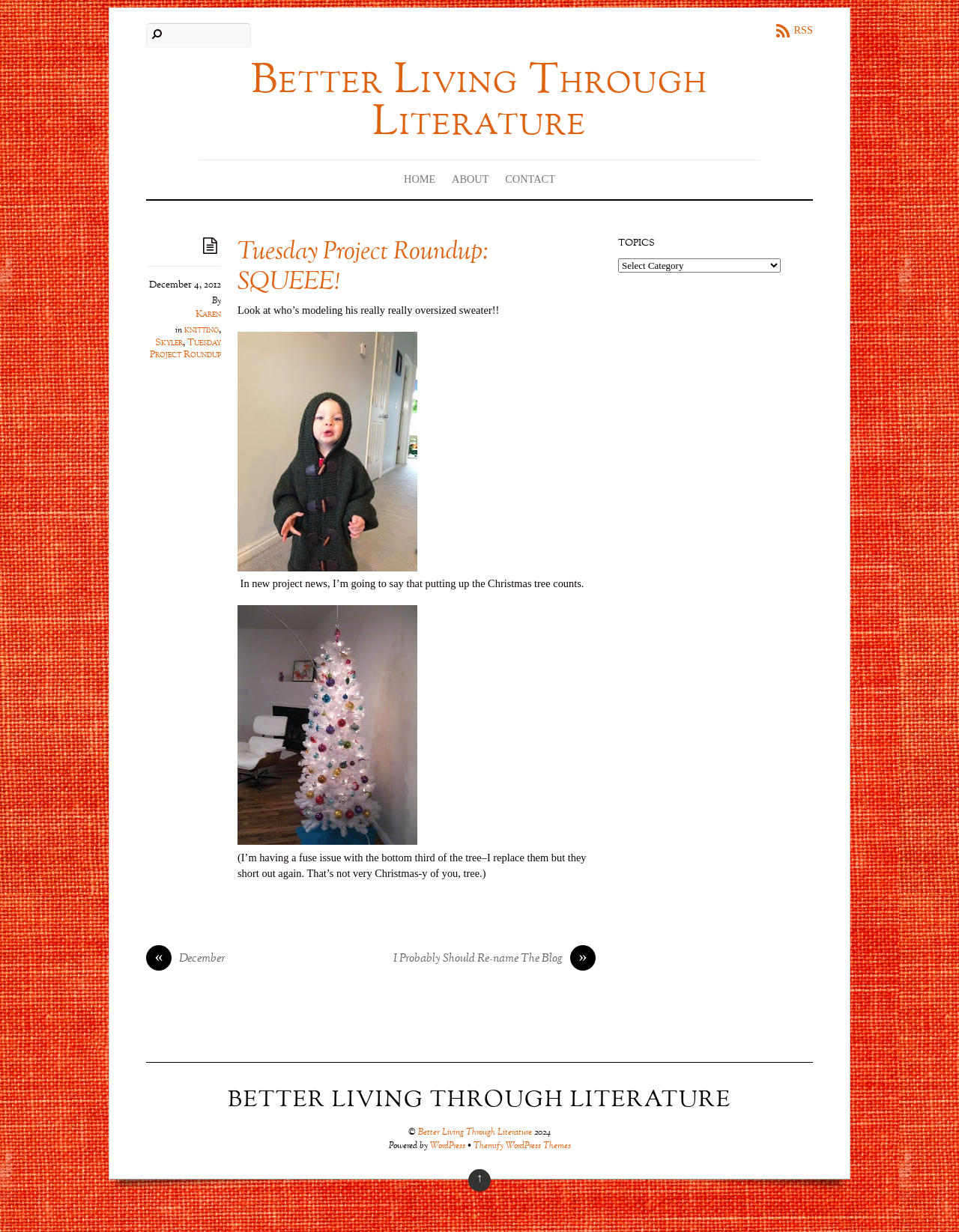Determine the bounding box coordinates of the clickable region to execute the instruction: "Search for something". The coordinates should be four float numbers between 0 and 1, denoted as [left, top, right, bottom].

[0.152, 0.019, 0.262, 0.039]